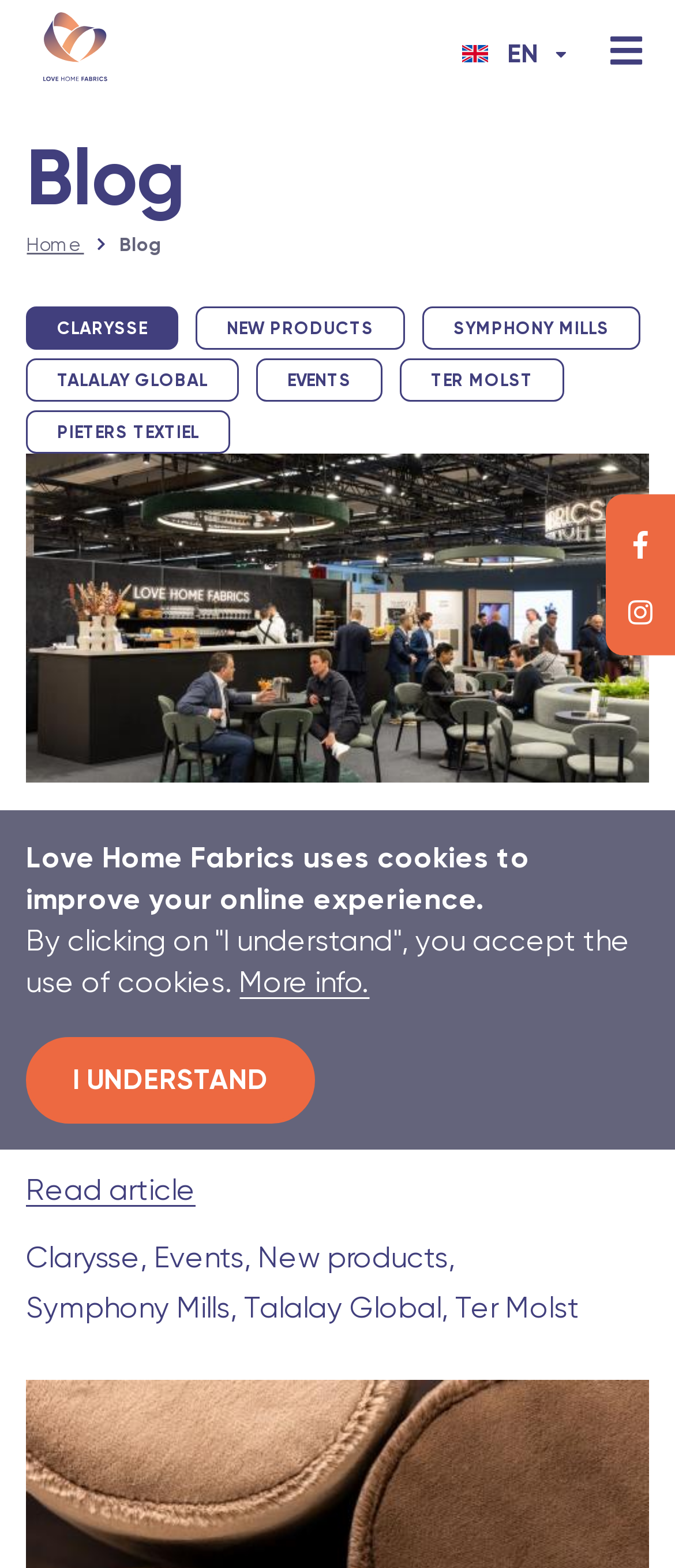Please find and report the bounding box coordinates of the element to click in order to perform the following action: "Go to the 'Jobs' page". The coordinates should be expressed as four float numbers between 0 and 1, in the format [left, top, right, bottom].

[0.0, 0.087, 1.0, 0.152]